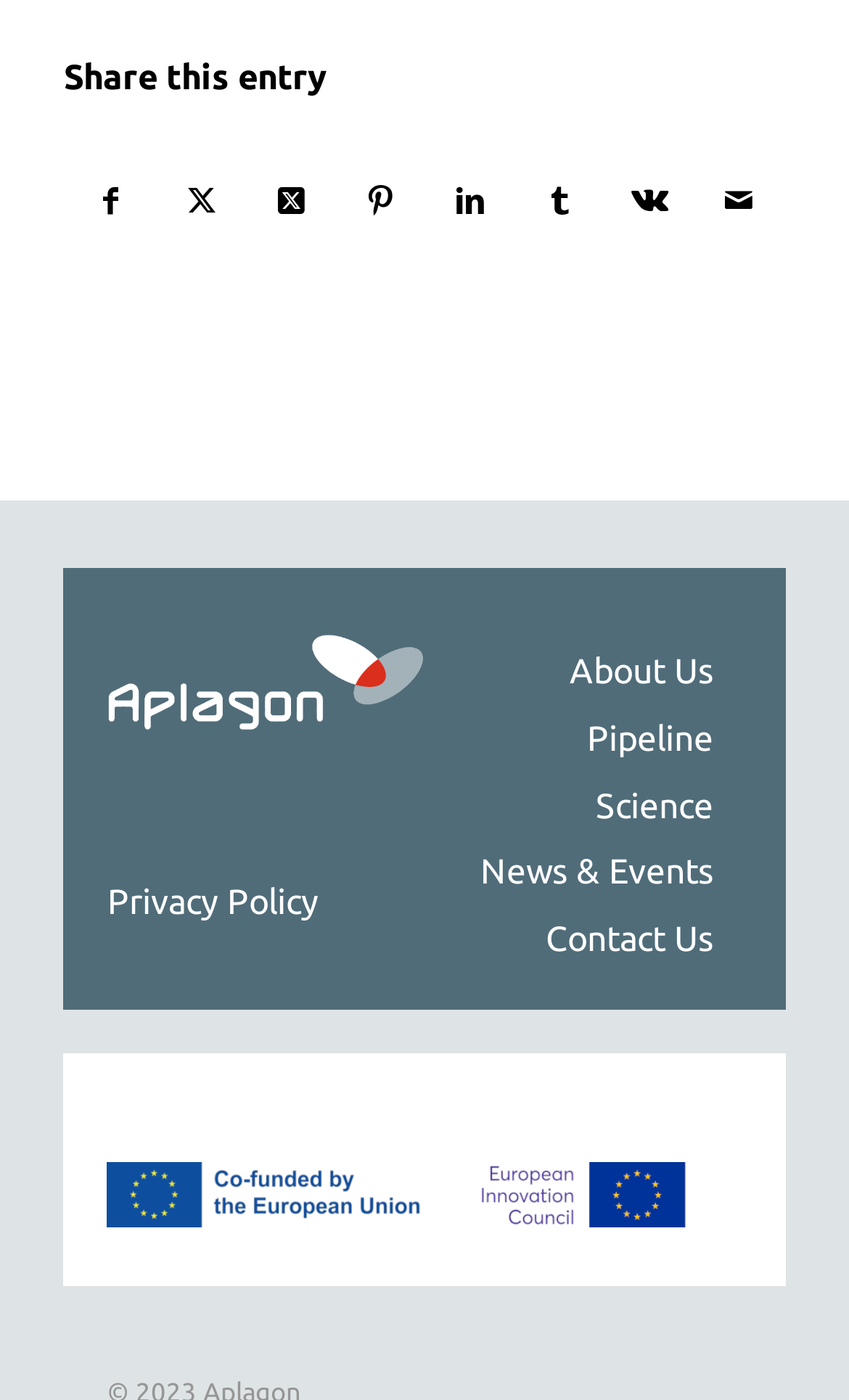What is the number of main navigation links?
Kindly give a detailed and elaborate answer to the question.

I looked at the links below the image 'aplagon' and counted the number of main navigation links, which are 'Pipeline', 'Science', 'News & Events', 'Contact Us', 'About Us', and 'Privacy Policy'.